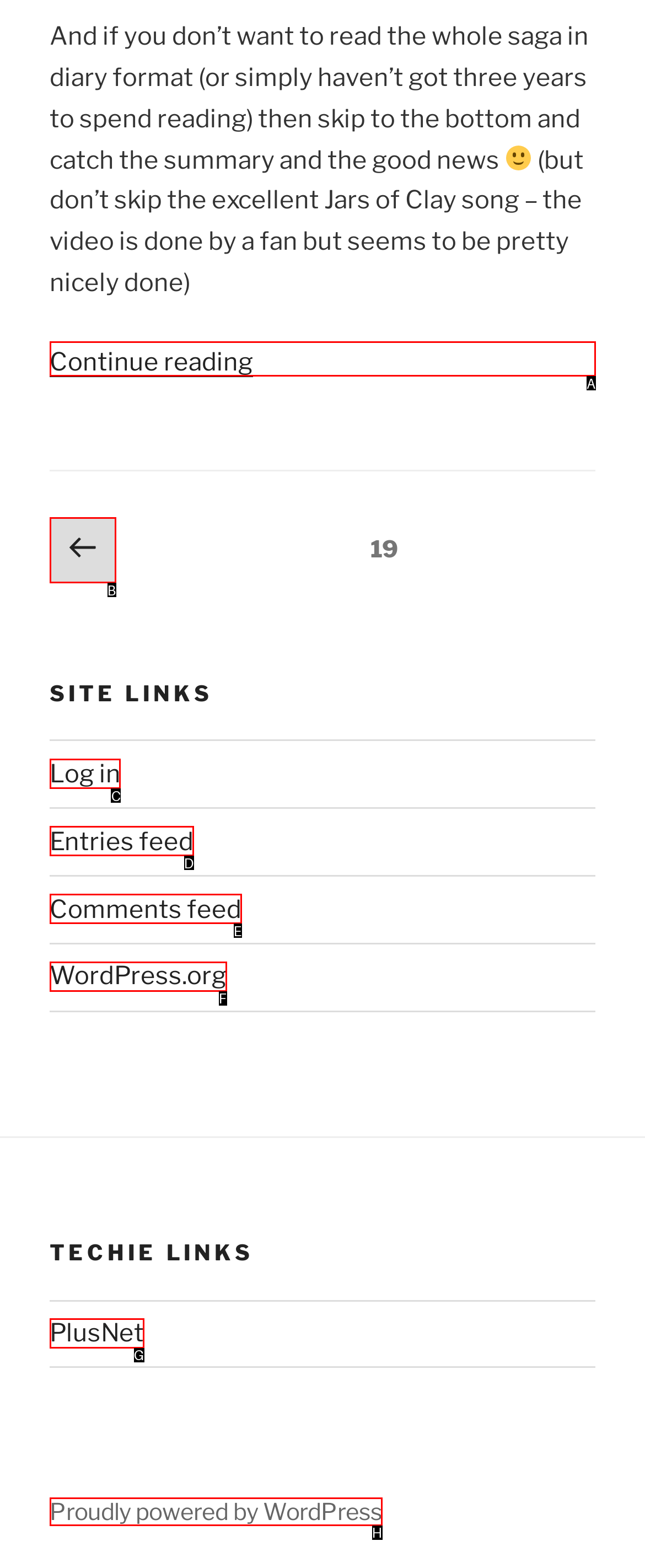Which HTML element should be clicked to perform the following task: Log in to the site
Reply with the letter of the appropriate option.

C